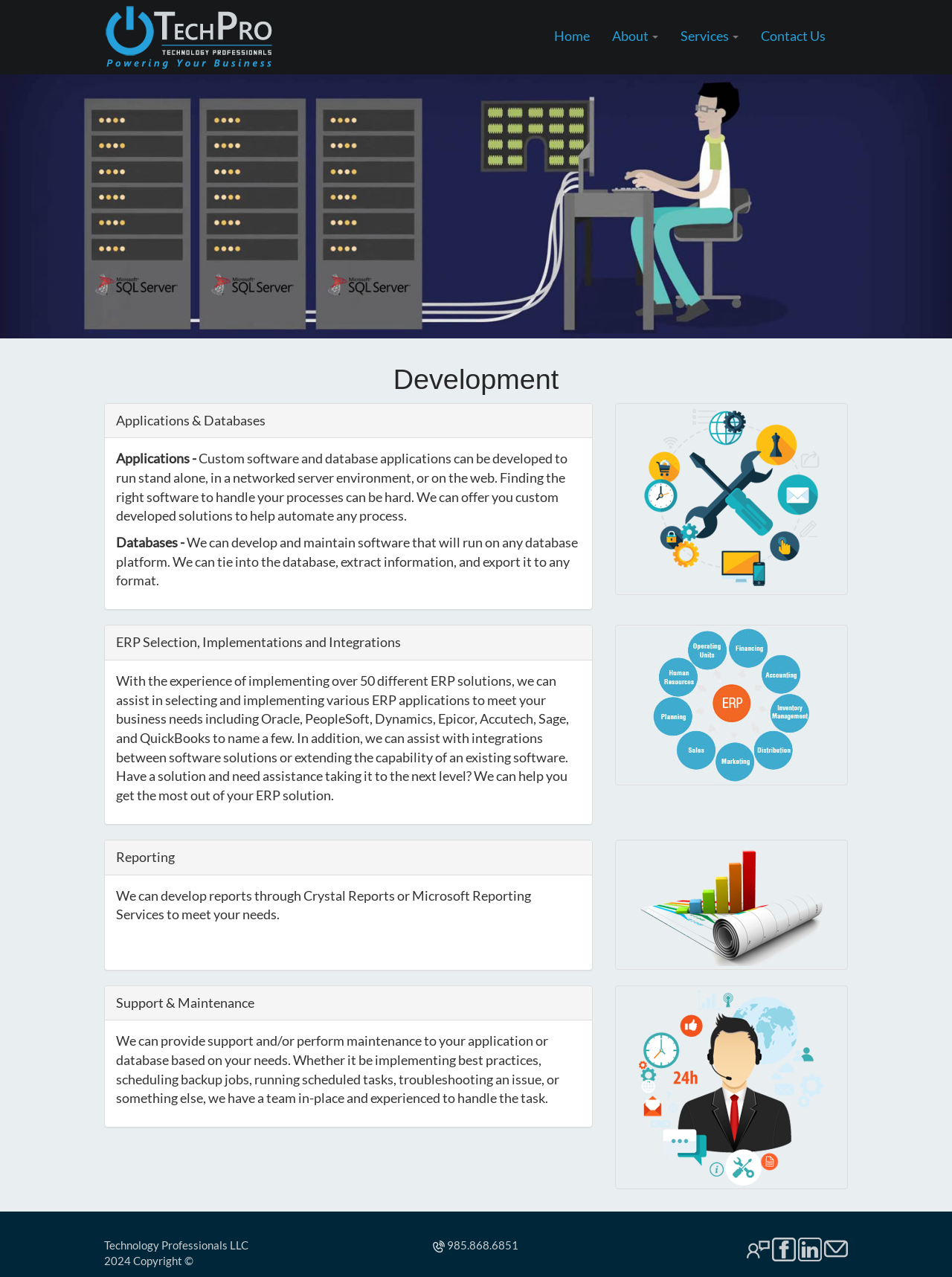Respond with a single word or phrase to the following question:
What services does TechPro offer?

App, Database, and Web Development